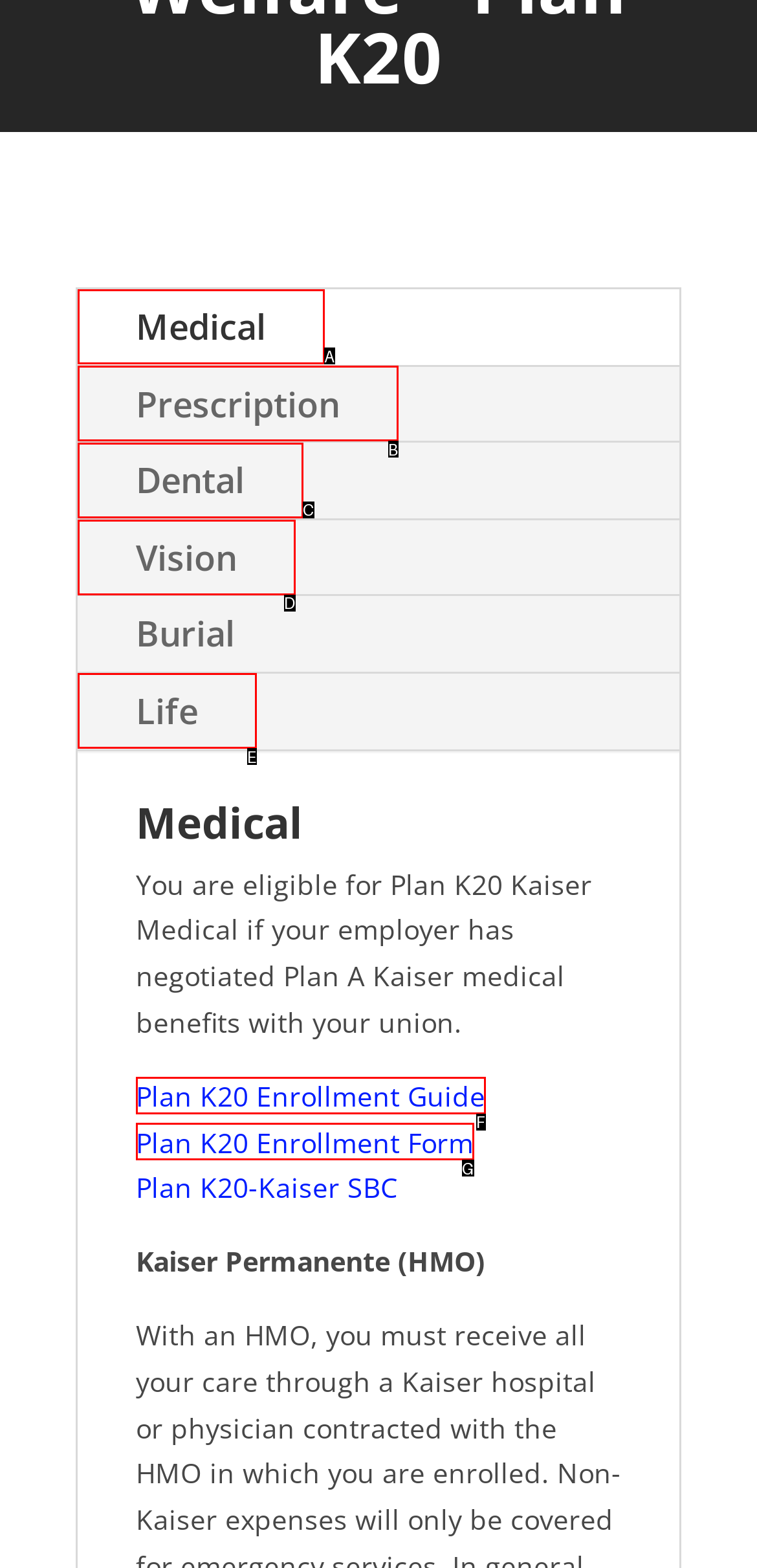Given the description: Prescription, identify the HTML element that corresponds to it. Respond with the letter of the correct option.

B